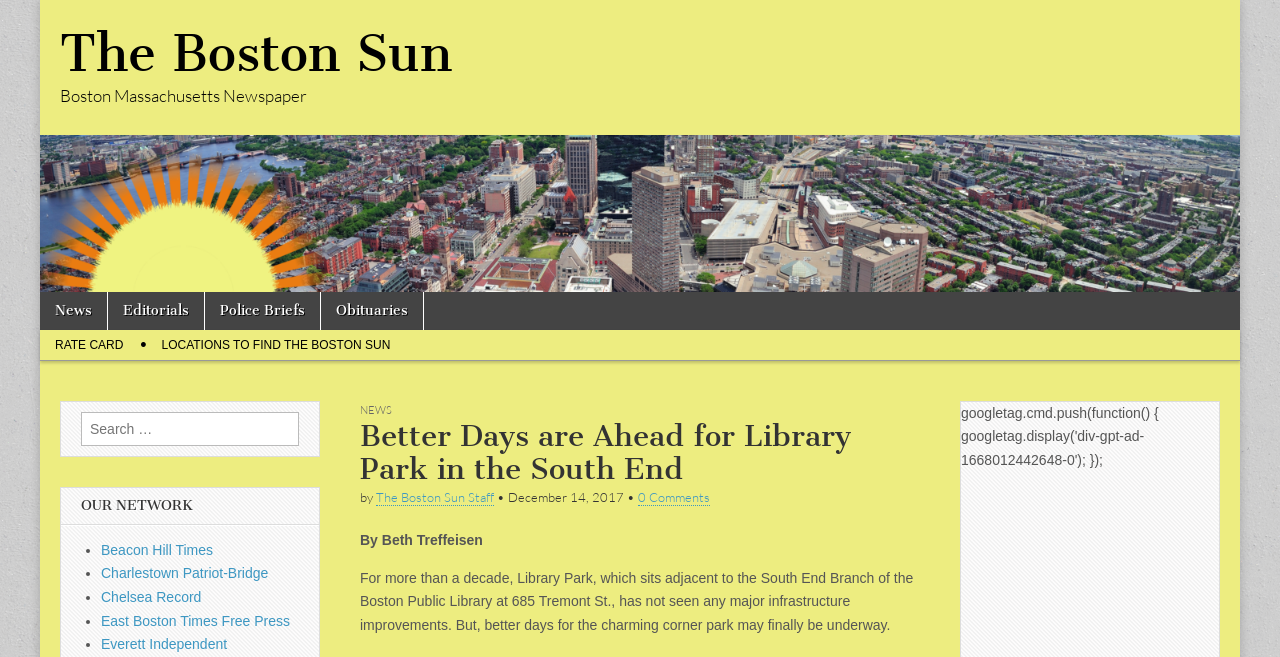Describe every aspect of the webpage in a detailed manner.

The webpage is a news article from The Boston Sun, with a focus on Library Park in the South End. At the top, there is a navigation menu with links to "News", "Editorials", "Police Briefs", and "Obituaries". Below this, there is a sub-menu with links to "RATE CARD" and "LOCATIONS TO FIND THE BOSTON SUN".

The main content of the page is an article titled "Better Days are Ahead for Library Park in the South End". The article has a header with links to "NEWS" and the title of the article. Below this, there is a byline with the author's name, "The Boston Sun Staff", and a timestamp indicating the article was published on December 14, 2017. The article itself is a lengthy piece of text that discusses the history and future plans for Library Park.

To the right of the article, there is a search bar with a label "Search for:". Below this, there is a section titled "OUR NETWORK" with a list of links to other news publications, including the Beacon Hill Times, Charlestown Patriot-Bridge, Chelsea Record, East Boston Times Free Press, and Everett Independent. Each link is preceded by a bullet point.